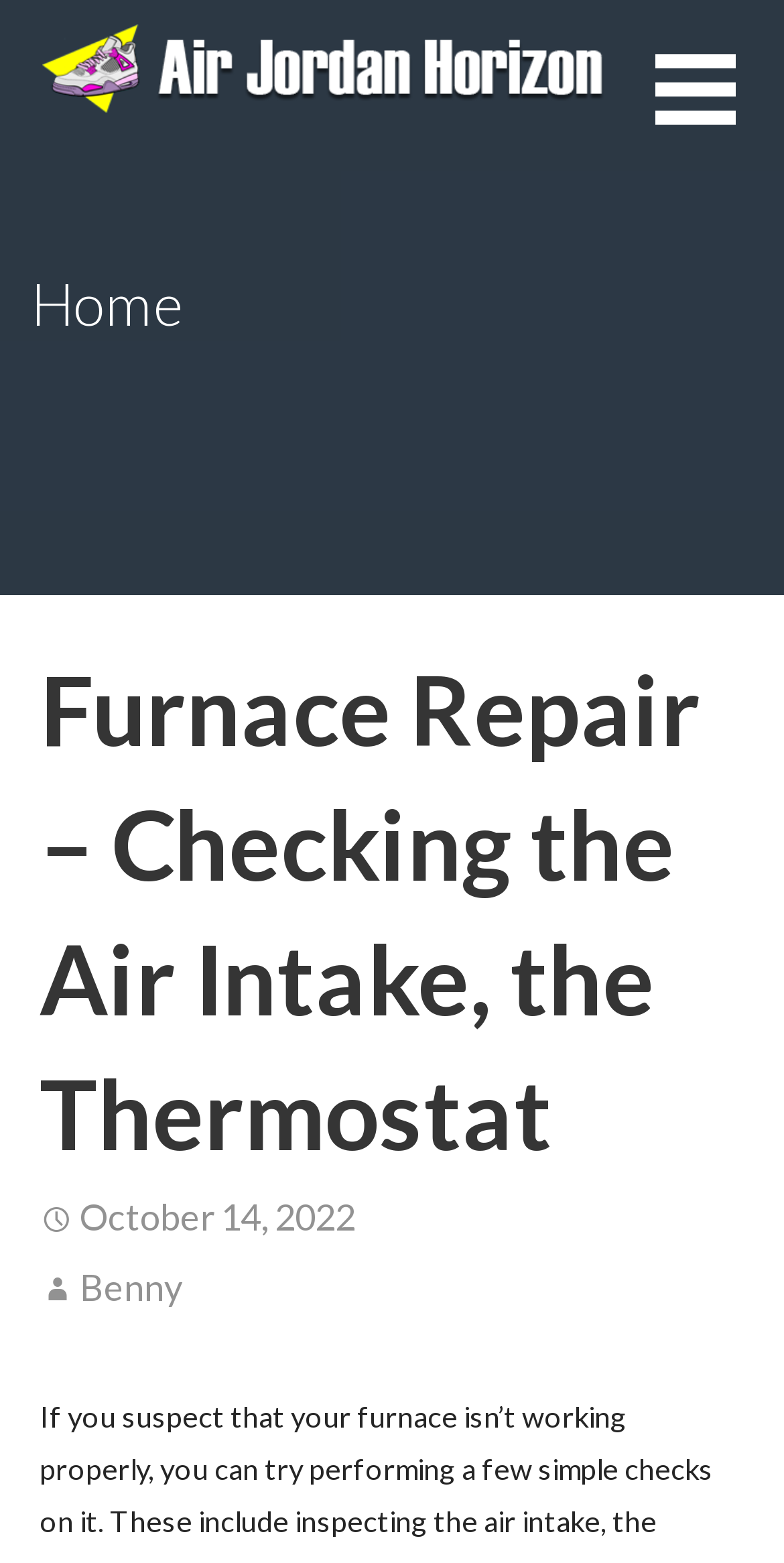What is the main topic of the page?
Please provide a single word or phrase as the answer based on the screenshot.

Furnace Repair